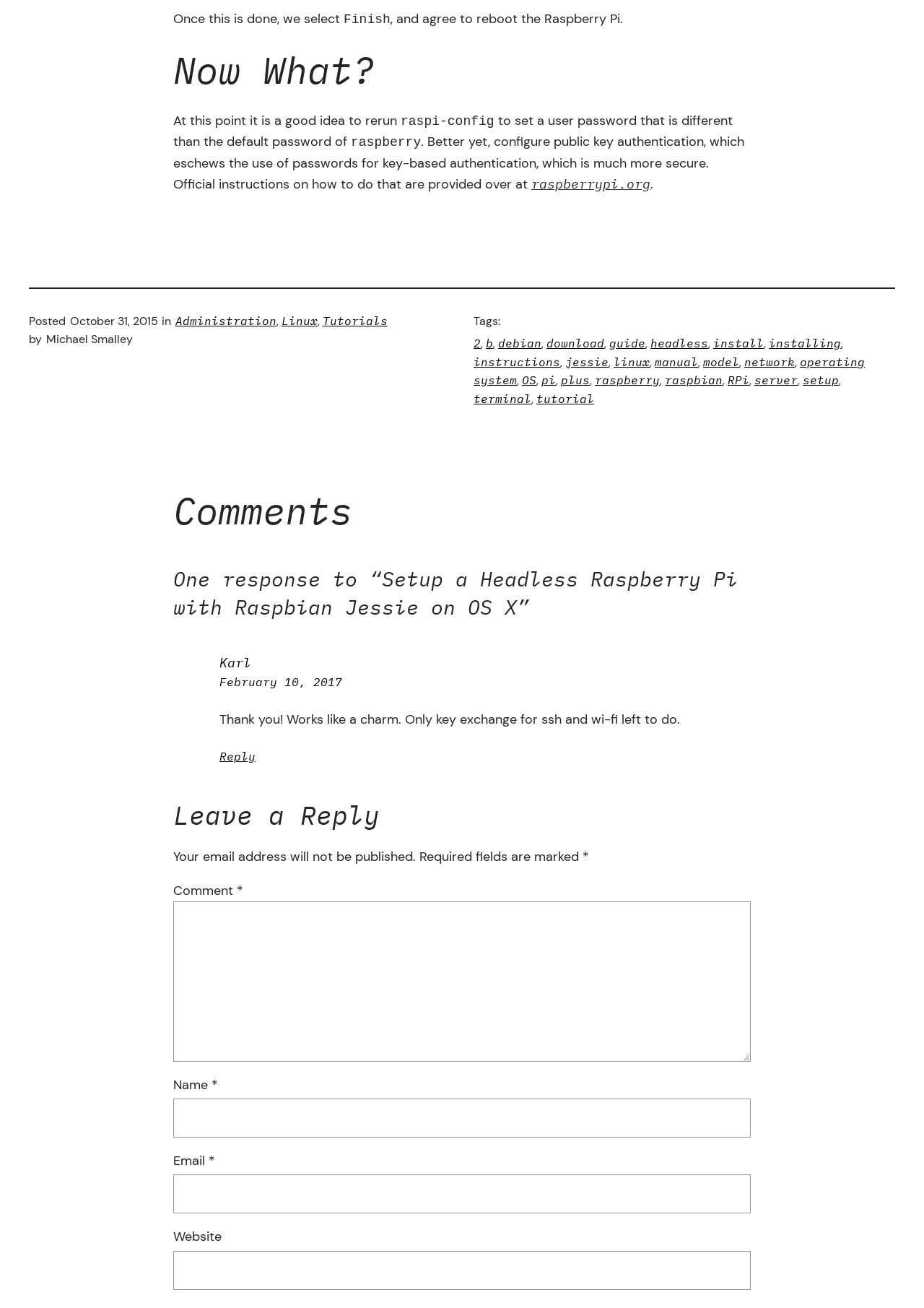Please specify the bounding box coordinates of the region to click in order to perform the following instruction: "Click the link to raspberrypi.org".

[0.575, 0.134, 0.704, 0.147]